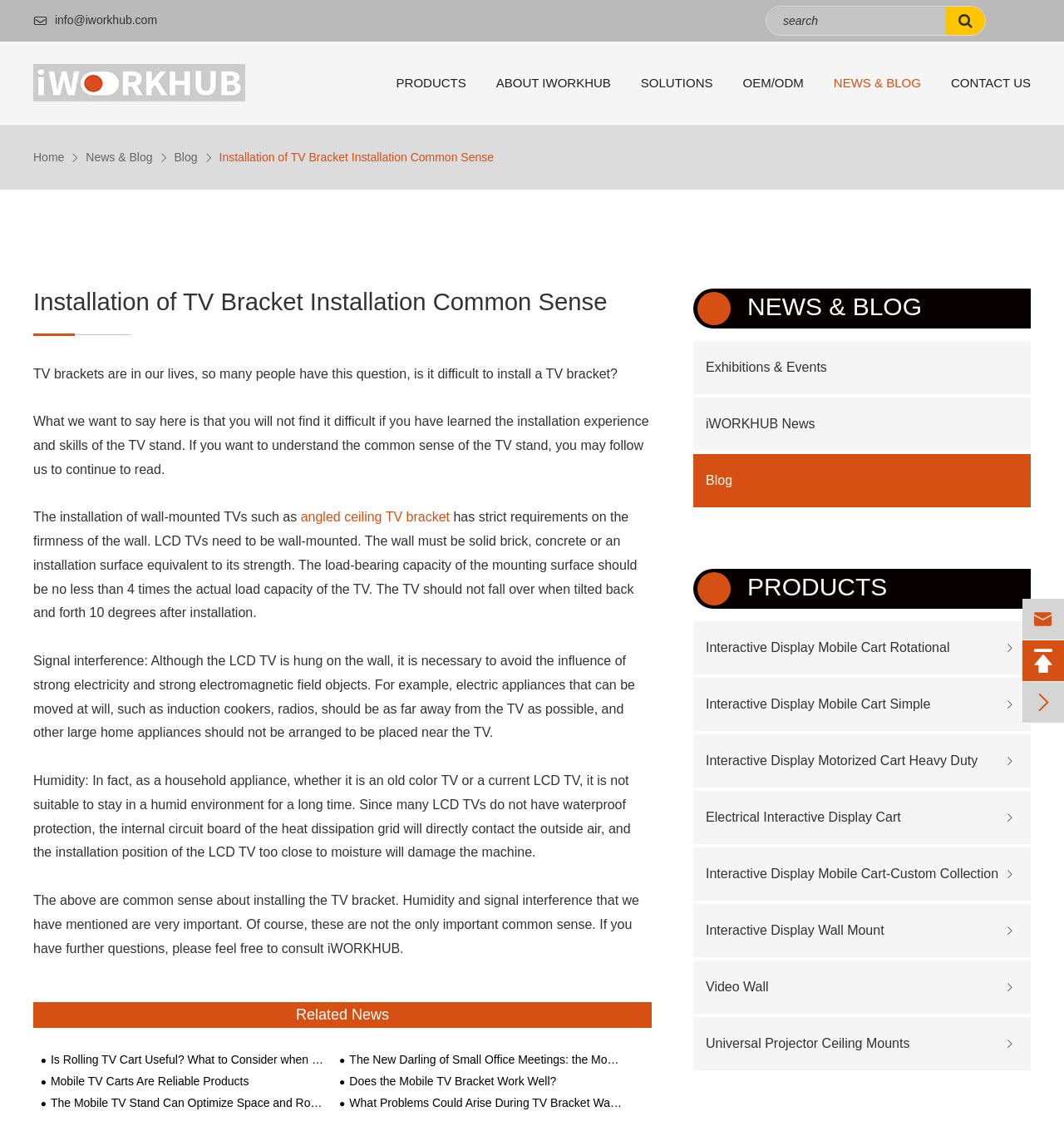Locate the bounding box coordinates of the element I should click to achieve the following instruction: "View the post 'Why am I not getting invited to things in sobriety? Ohhh right, I haven’t communicated how I feel…'".

None